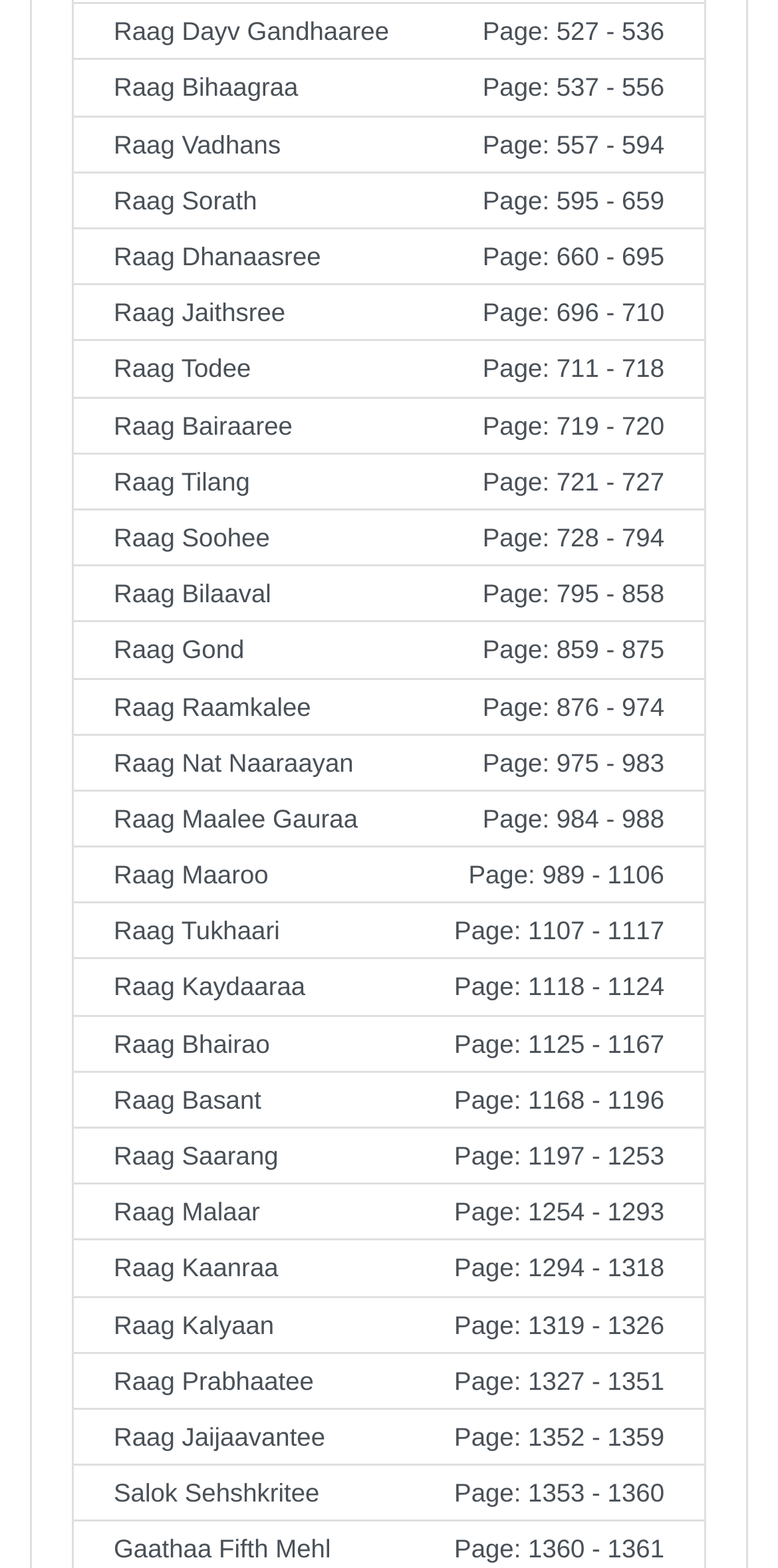What is the page range for Raag Bilaaval?
Look at the screenshot and respond with one word or a short phrase.

795 - 858